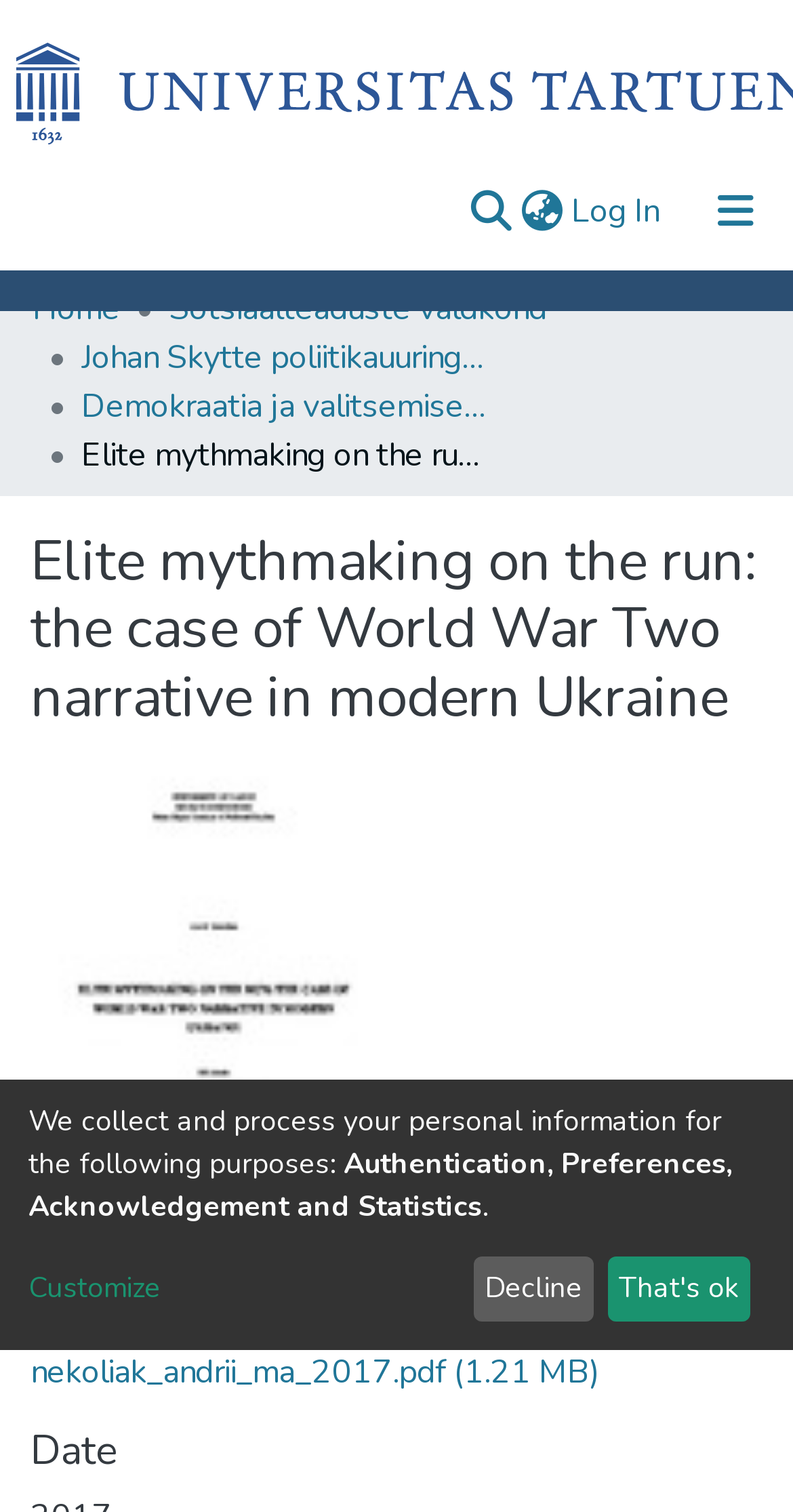Given the element description nekoliak_andrii_ma_2017.pdf (1.21 MB), predict the bounding box coordinates for the UI element in the webpage screenshot. The format should be (top-left x, top-left y, bottom-right x, bottom-right y), and the values should be between 0 and 1.

[0.038, 0.893, 0.756, 0.923]